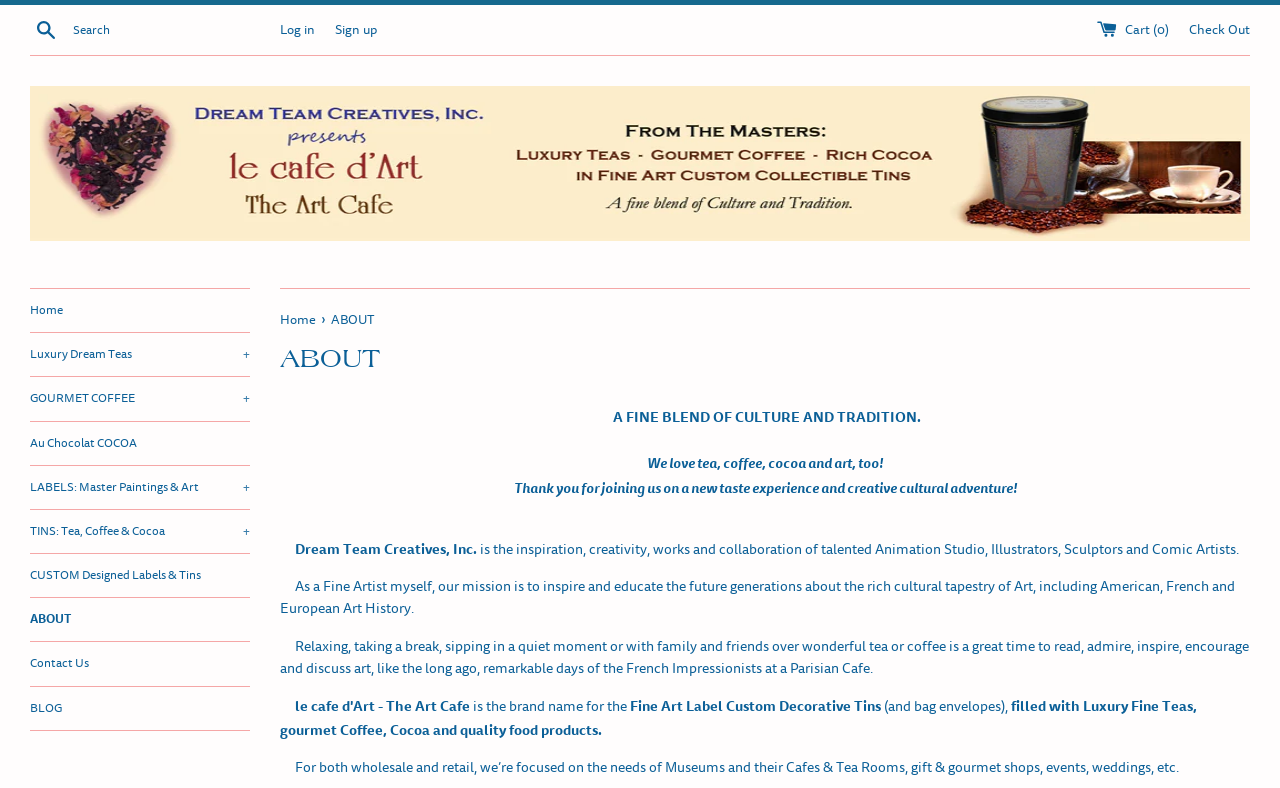Illustrate the webpage's structure and main components comprehensively.

This webpage is about Dream Team Creatives, Inc., a company that combines culture and tradition with a love for tea, coffee, cocoa, and art. At the top of the page, there is a search bar with a search button and a searchbox, followed by links to log in, sign up, and access the cart. 

Below the search bar, there is a horizontal separator, and then a link to the company's name, accompanied by an image. On the left side of the page, there is a vertical menu with links to different sections, including Home, Luxury Dream Teas, GOURMET COFFEE, Au Chocolat COCOA, LABELS: Master Paintings & Art, TINS: Tea, Coffee & Cocoa, CUSTOM Designed Labels & Tins, ABOUT, Contact Us, and BLOG.

The main content of the page is divided into sections. The first section has a heading "ABOUT" and describes the company's mission and inspiration. The text explains that the company is a collaboration of talented artists and aims to inspire and educate future generations about art history. 

The next section describes the brand name and its products, including Fine Art Label Custom Decorative Tins filled with luxury teas, gourmet coffee, cocoa, and quality food products. The text also mentions that the company focuses on the needs of museums, gift shops, events, and weddings.